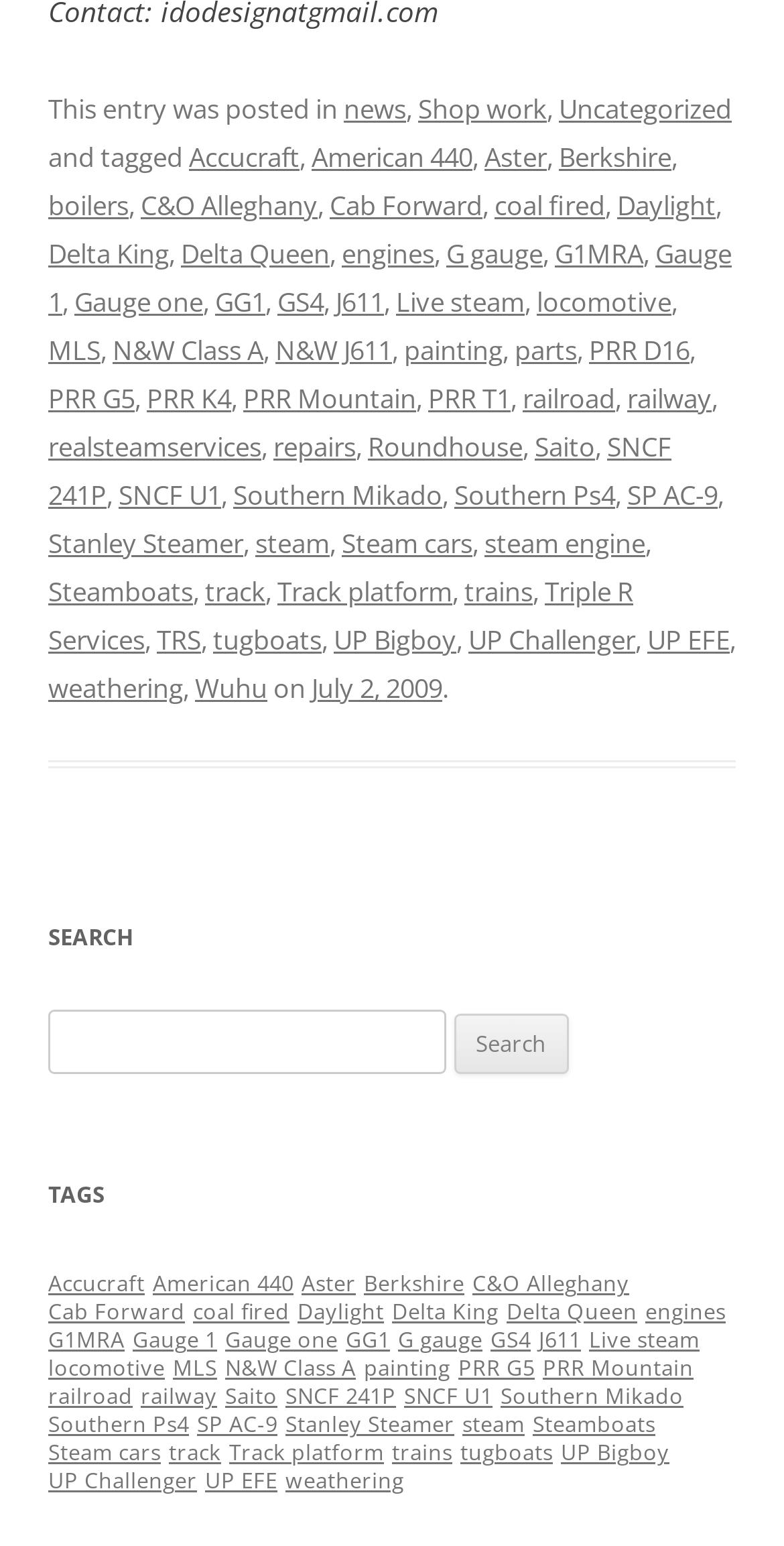Please identify the bounding box coordinates of the area I need to click to accomplish the following instruction: "visit Shop work".

[0.533, 0.059, 0.697, 0.082]